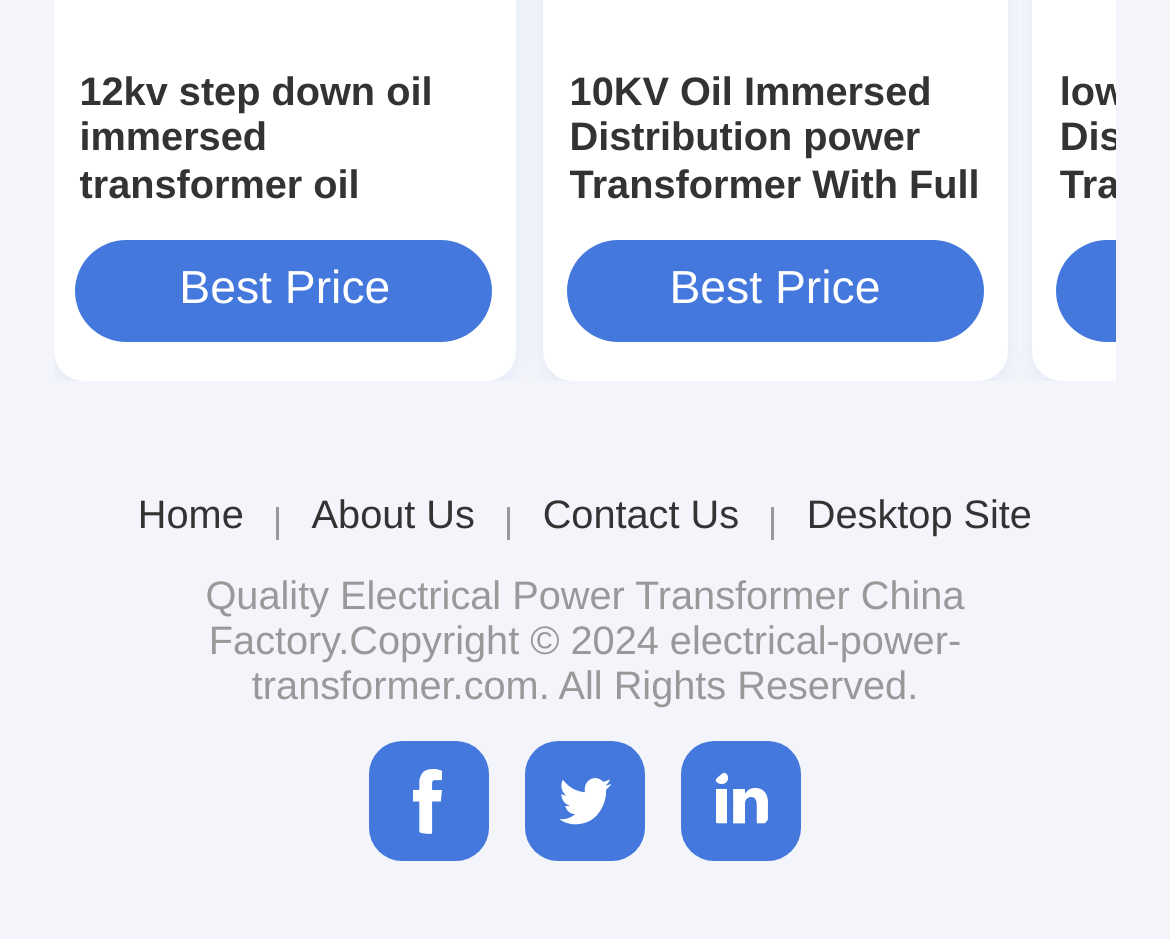Is there a search bar on this webpage?
Examine the screenshot and reply with a single word or phrase.

No